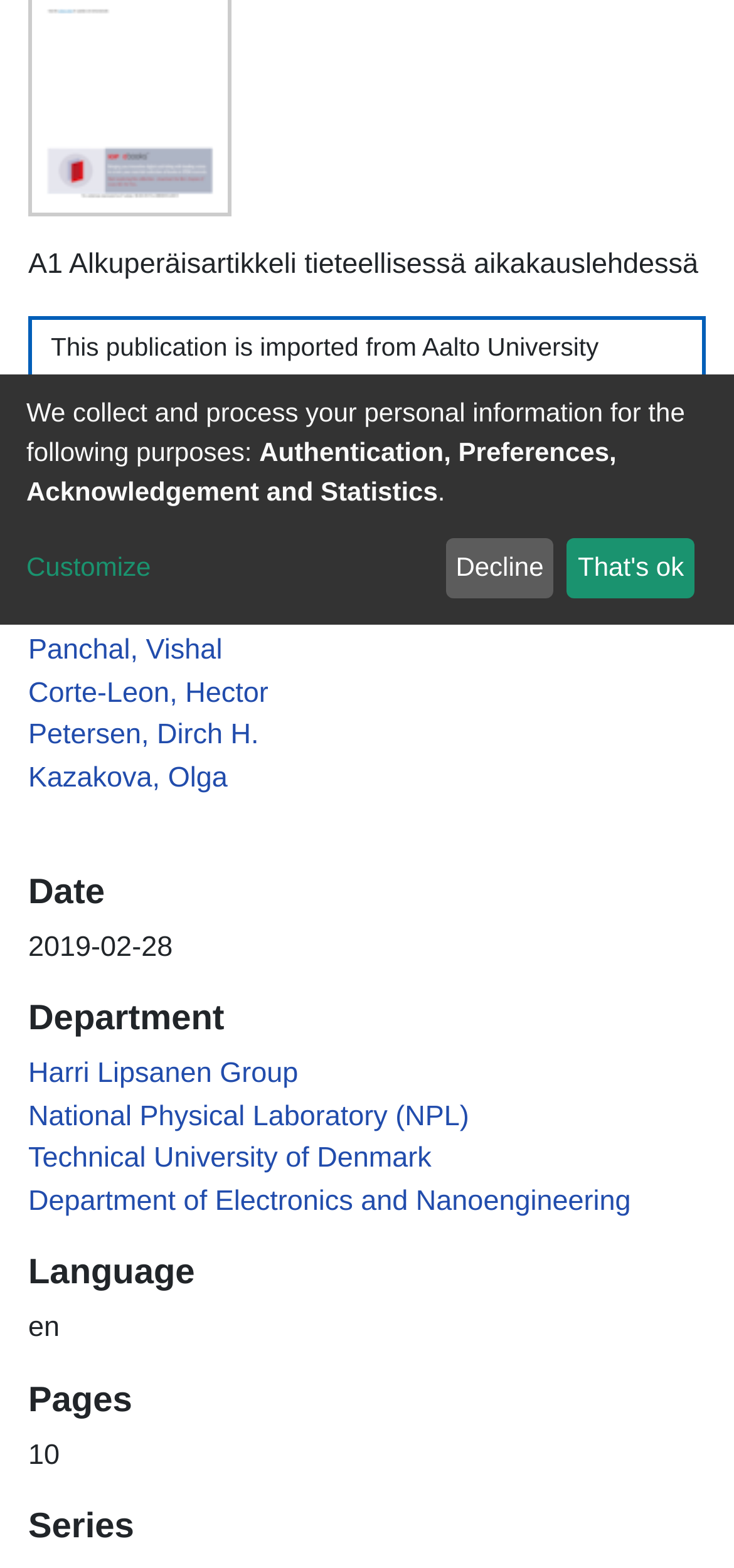Bounding box coordinates are specified in the format (top-left x, top-left y, bottom-right x, bottom-right y). All values are floating point numbers bounded between 0 and 1. Please provide the bounding box coordinate of the region this sentence describes: Panchal, Vishal

[0.038, 0.405, 0.303, 0.425]